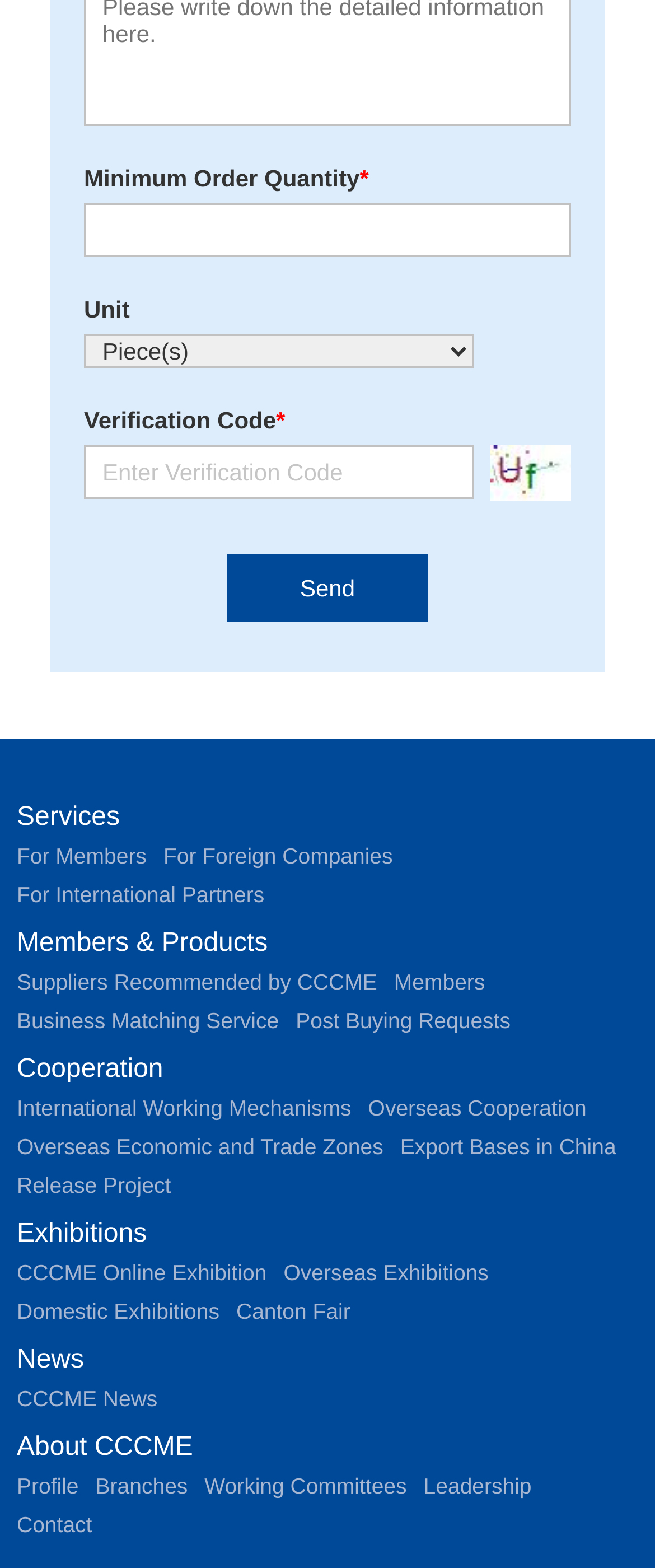What are the categories of services provided by CCCME?
Provide an in-depth answer to the question, covering all aspects.

The webpage has links to various services, including 'Members & Products', 'Business Matching Service', 'Post Buying Requests', and others. These links suggest that CCCME provides several categories of services, but the exact categories are not explicitly stated.